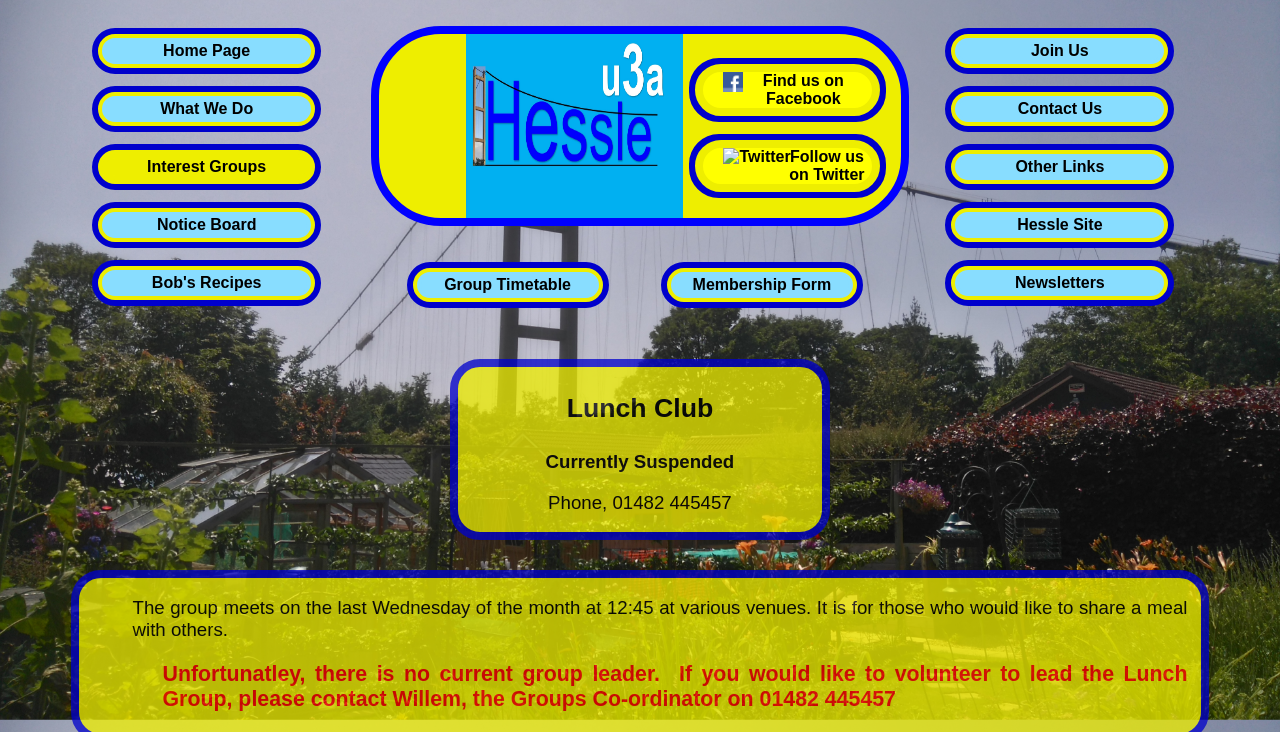How can I contact the Groups Co-ordinator?
Please provide a single word or phrase as your answer based on the screenshot.

Phone 01482 445457